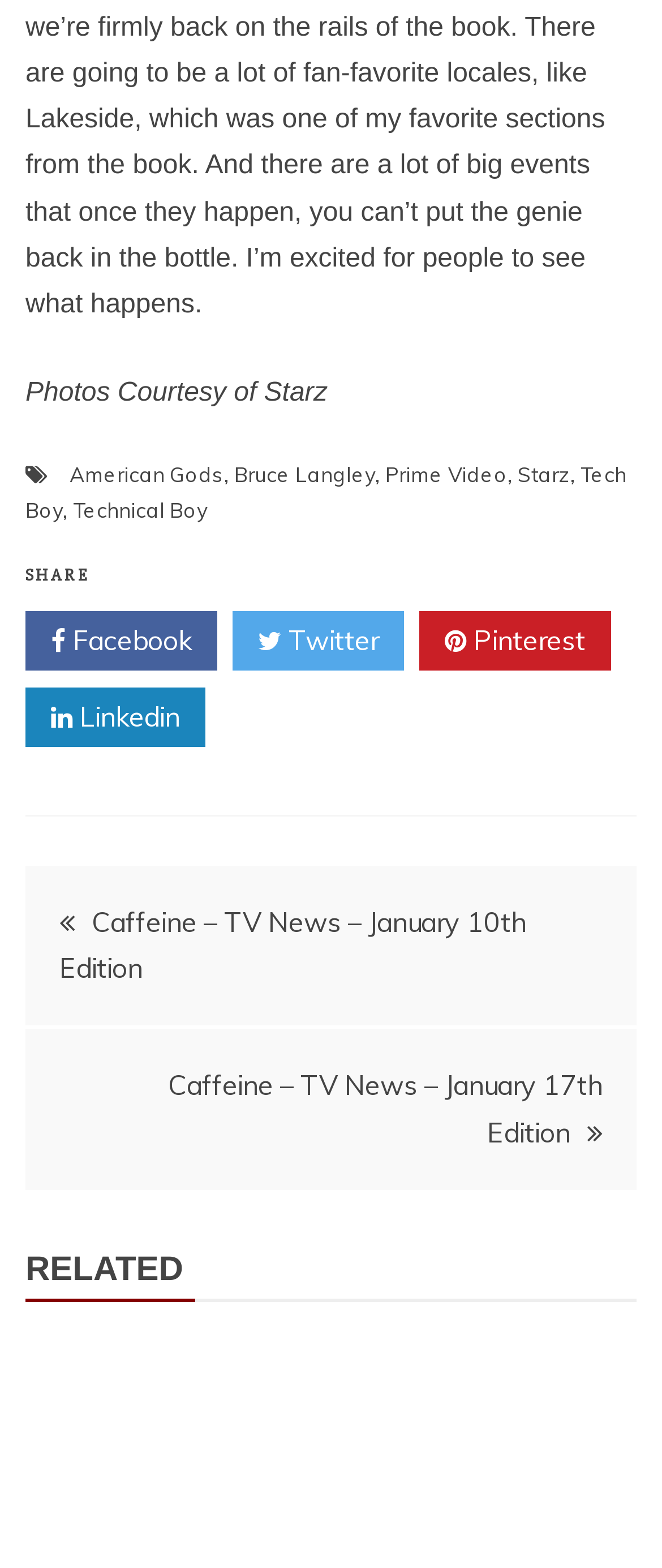Show the bounding box coordinates of the region that should be clicked to follow the instruction: "Share on Facebook."

[0.038, 0.39, 0.328, 0.428]